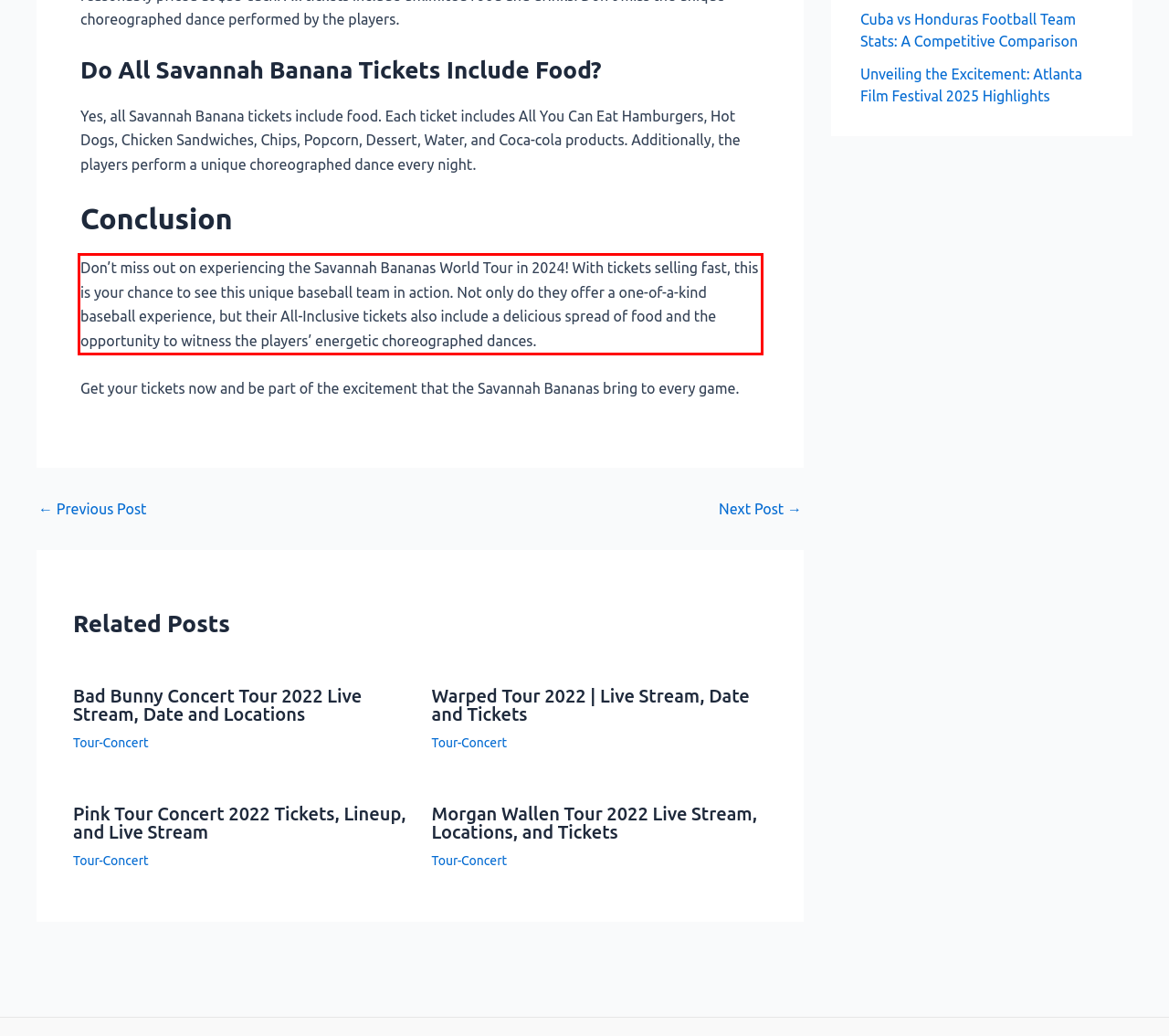Please extract the text content within the red bounding box on the webpage screenshot using OCR.

Don’t miss out on experiencing the Savannah Bananas World Tour in 2024! With tickets selling fast, this is your chance to see this unique baseball team in action. Not only do they offer a one-of-a-kind baseball experience, but their All-Inclusive tickets also include a delicious spread of food and the opportunity to witness the players’ energetic choreographed dances.